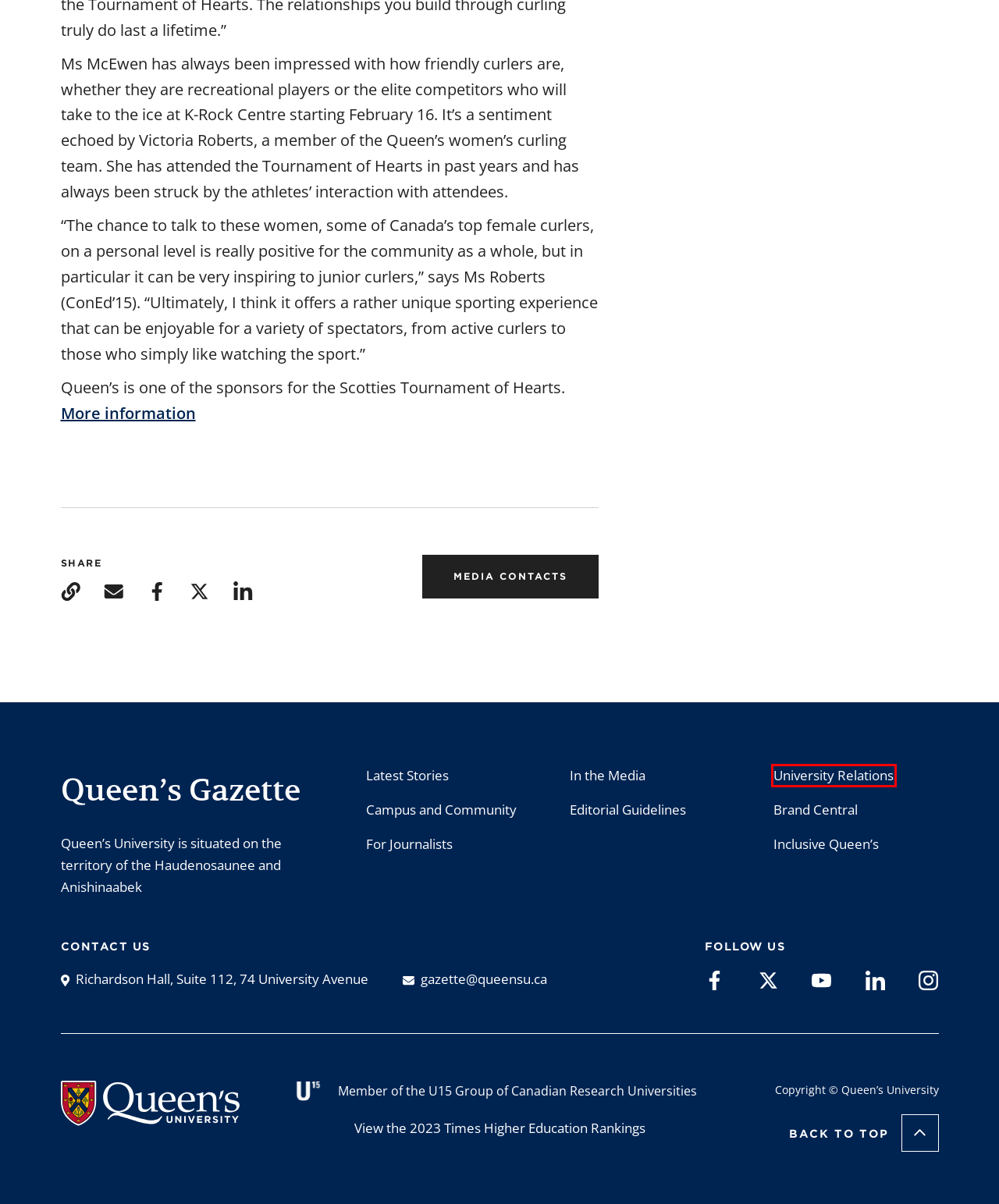Examine the screenshot of a webpage featuring a red bounding box and identify the best matching webpage description for the new page that results from clicking the element within the box. Here are the options:
A. Queen’s University | World University Rankings | THE
B. Queen's University Canada
C. Indigenous Land Acknowledgement | Queen's University
D. Brand Central | Queen's University
E. Campus Map | Queen's University
F. University Relations | Queen's University
G. Inclusive Queen's | Queen's University
H. Curling Canada |   Scotties All-Stars, Sportsmanship and Builder Award winners announced

F